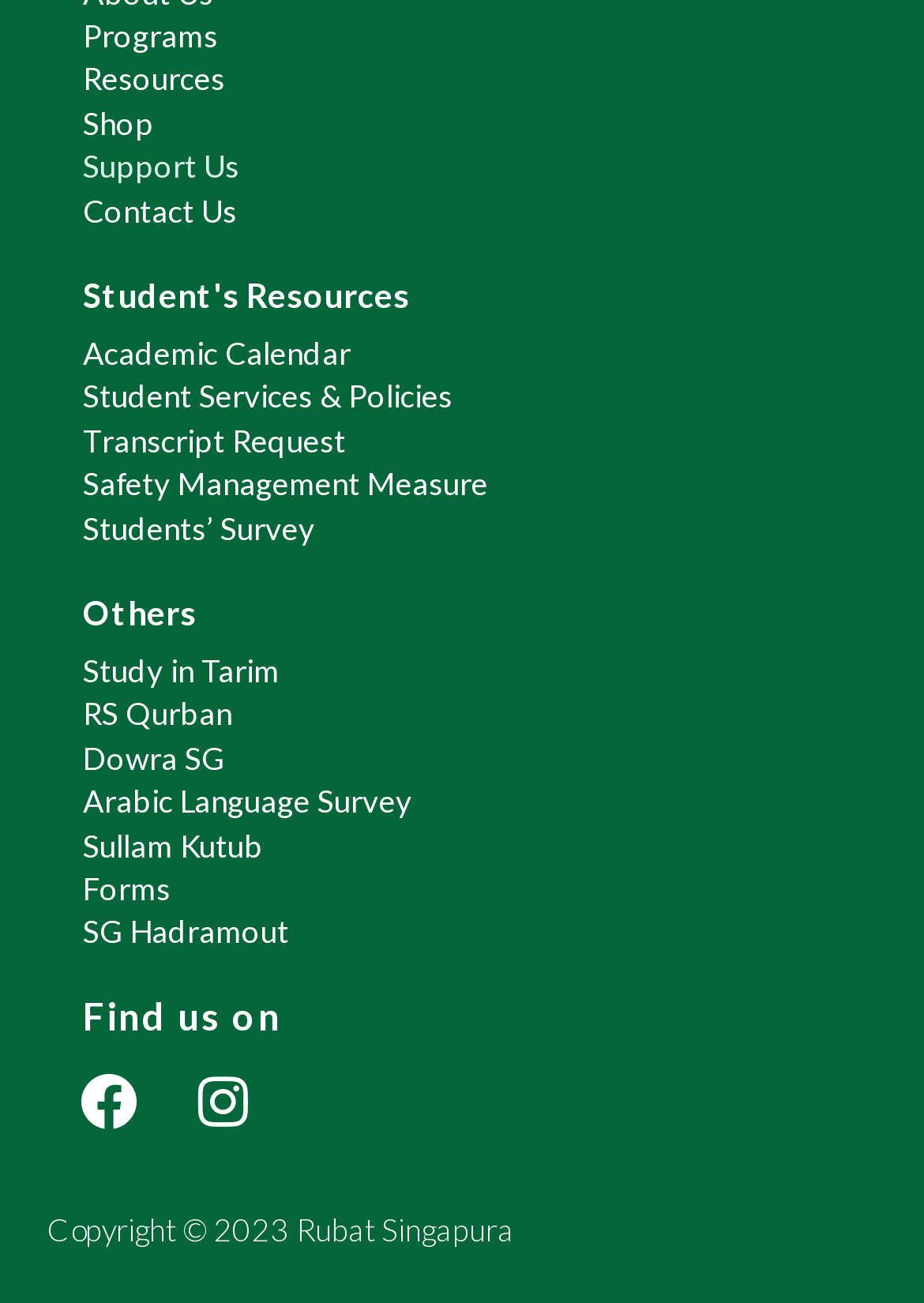Give a one-word or short-phrase answer to the following question: 
How many links are there in the 'Student's Resources' section?

7